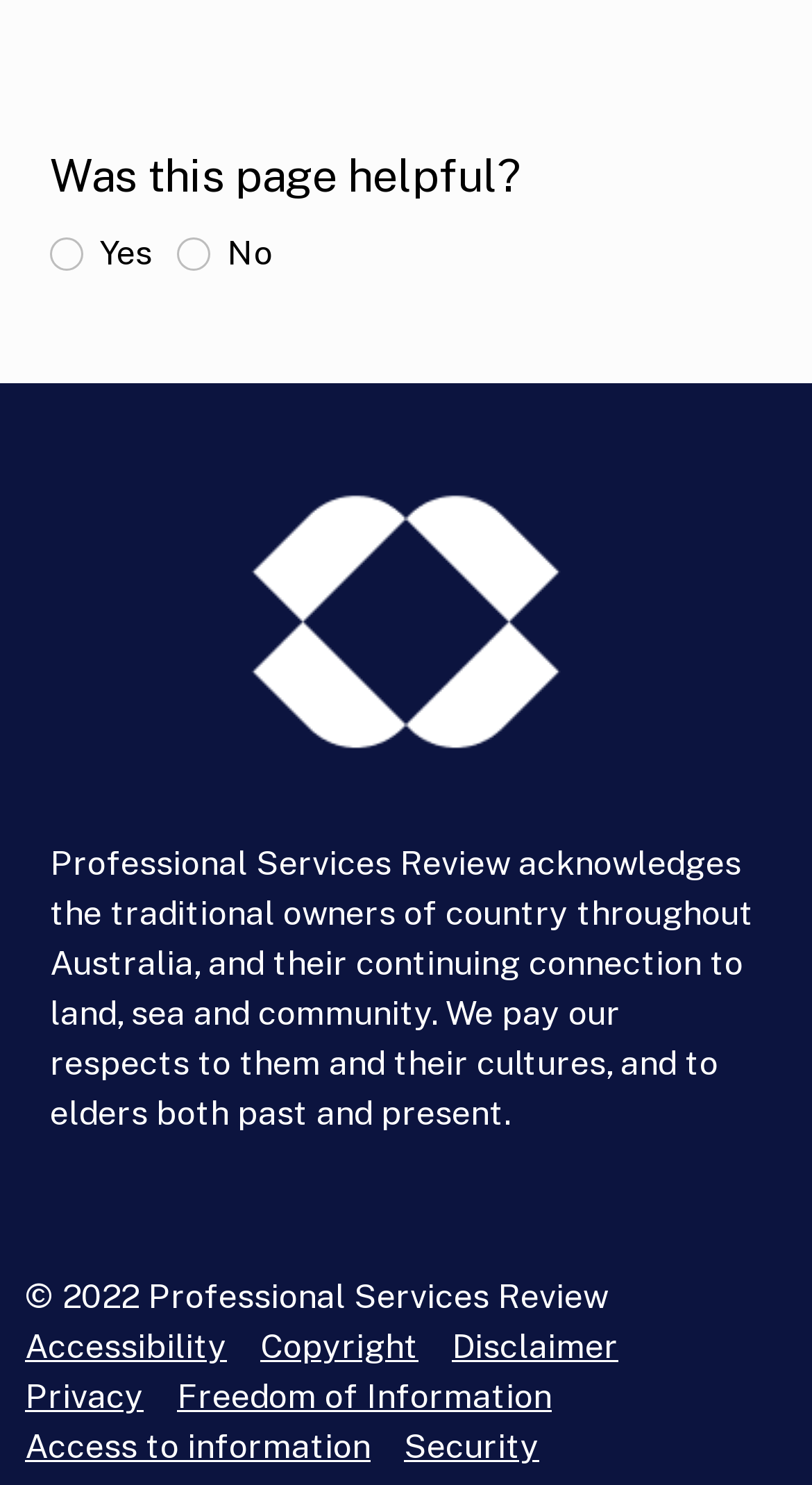How many links are there at the bottom of the webpage? Please answer the question using a single word or phrase based on the image.

6